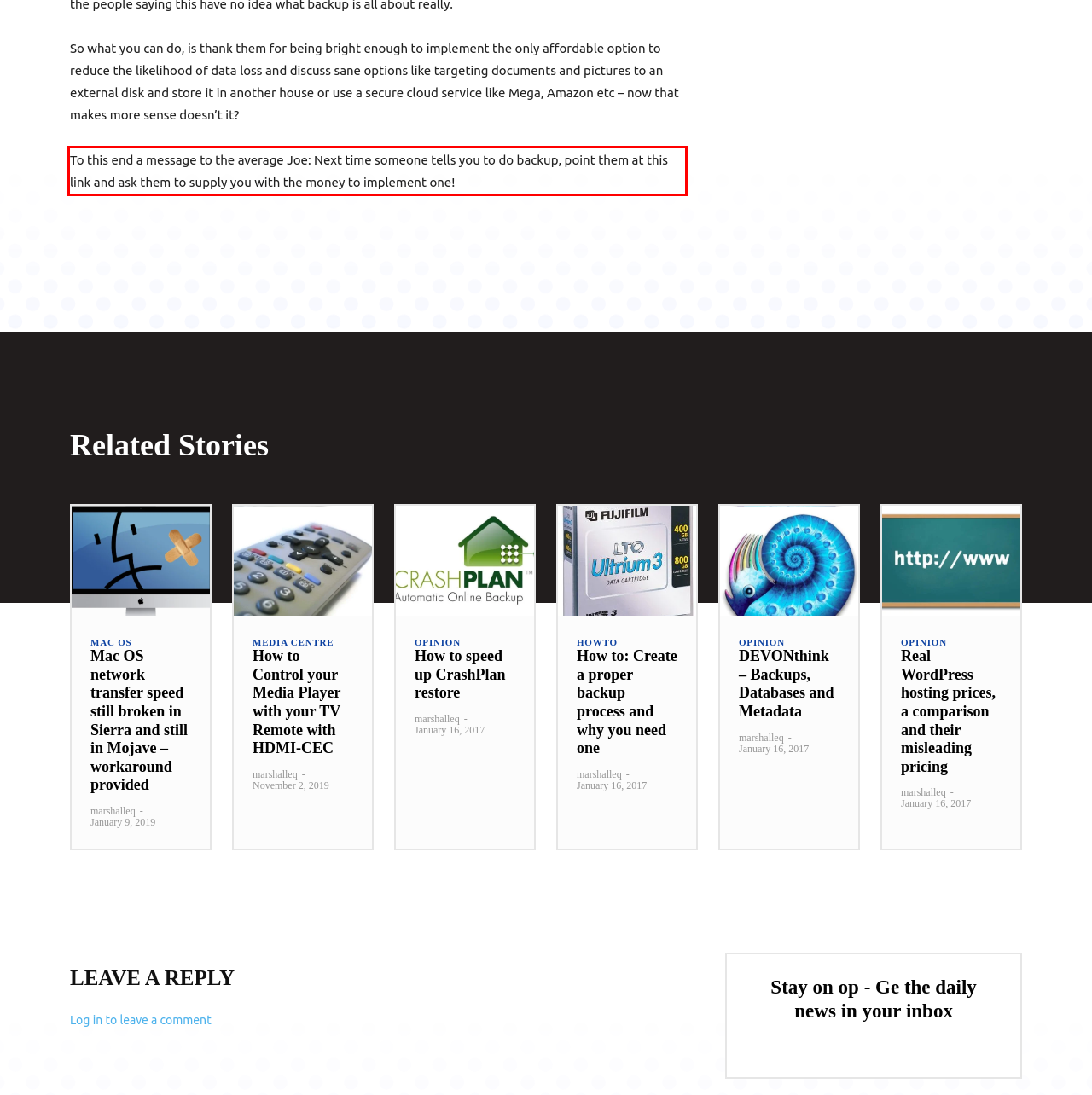Given a screenshot of a webpage with a red bounding box, please identify and retrieve the text inside the red rectangle.

To this end a message to the average Joe: Next time someone tells you to do backup, point them at this link and ask them to supply you with the money to implement one!